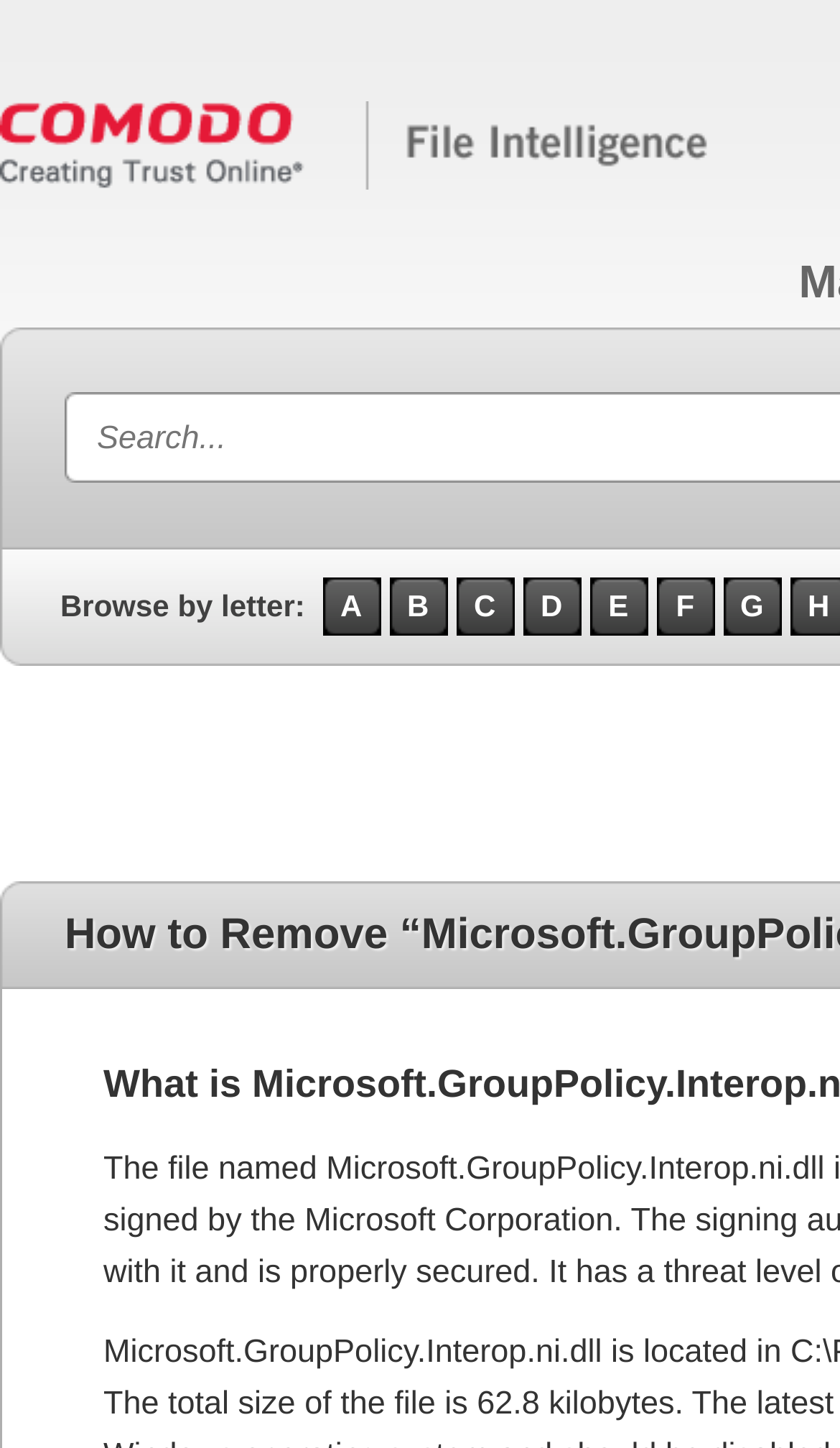Please identify the bounding box coordinates for the region that you need to click to follow this instruction: "browse malware by letter A".

[0.384, 0.399, 0.453, 0.439]